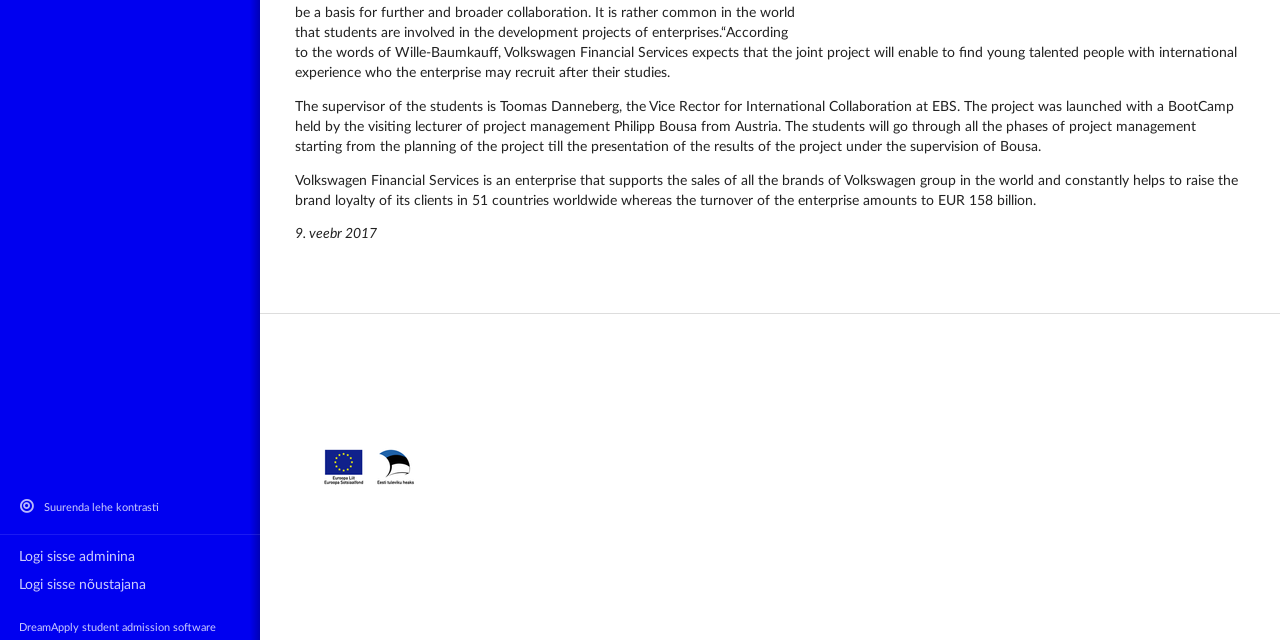Provide the bounding box coordinates in the format (top-left x, top-left y, bottom-right x, bottom-right y). All values are floating point numbers between 0 and 1. Determine the bounding box coordinate of the UI element described as: DreamApply student admission software

[0.0, 0.956, 0.203, 1.0]